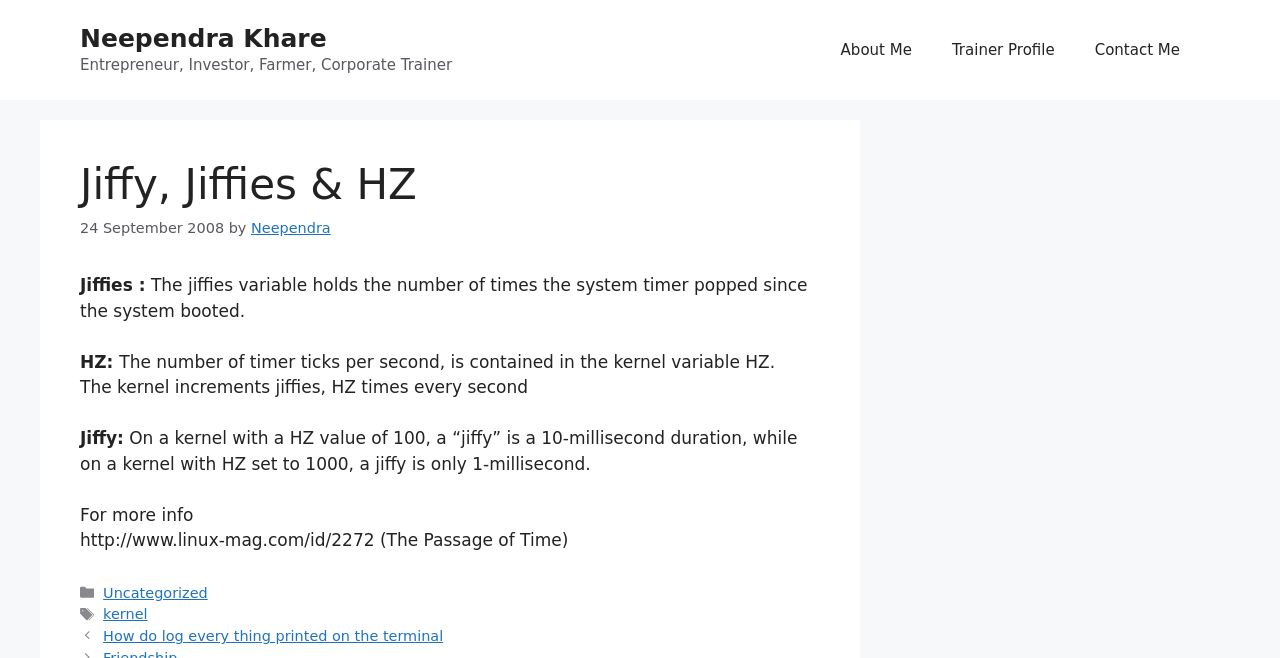Locate the coordinates of the bounding box for the clickable region that fulfills this instruction: "Check the post categorized as 'Uncategorized'".

[0.081, 0.889, 0.162, 0.913]